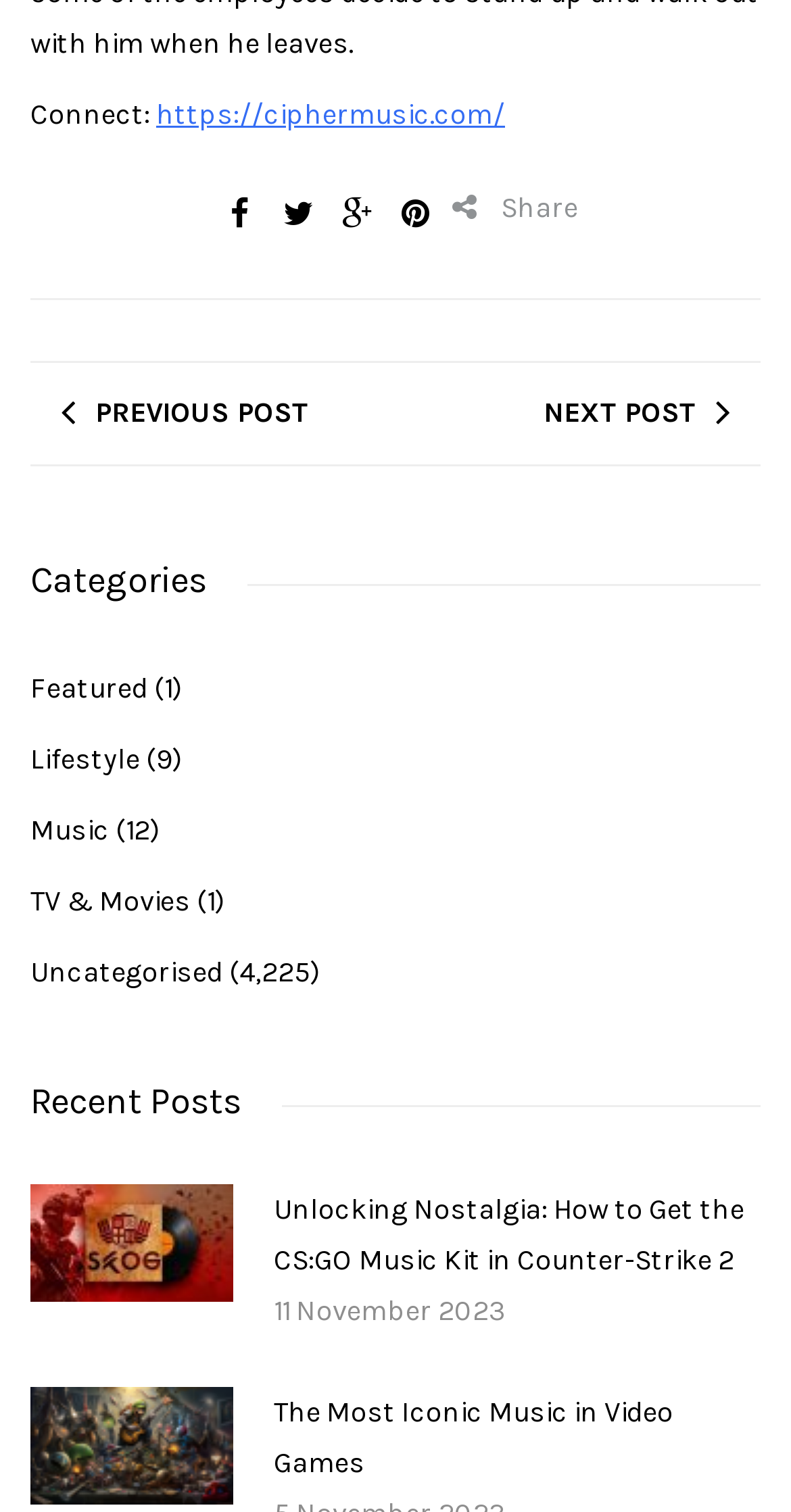What is the title of the first recent post?
Craft a detailed and extensive response to the question.

By looking at the text of the first link under the 'Recent Posts' heading, I found that the title of the first recent post is 'Unlocking Nostalgia: How to Get the CS:GO Music Kit in Counter-Strike 2'.